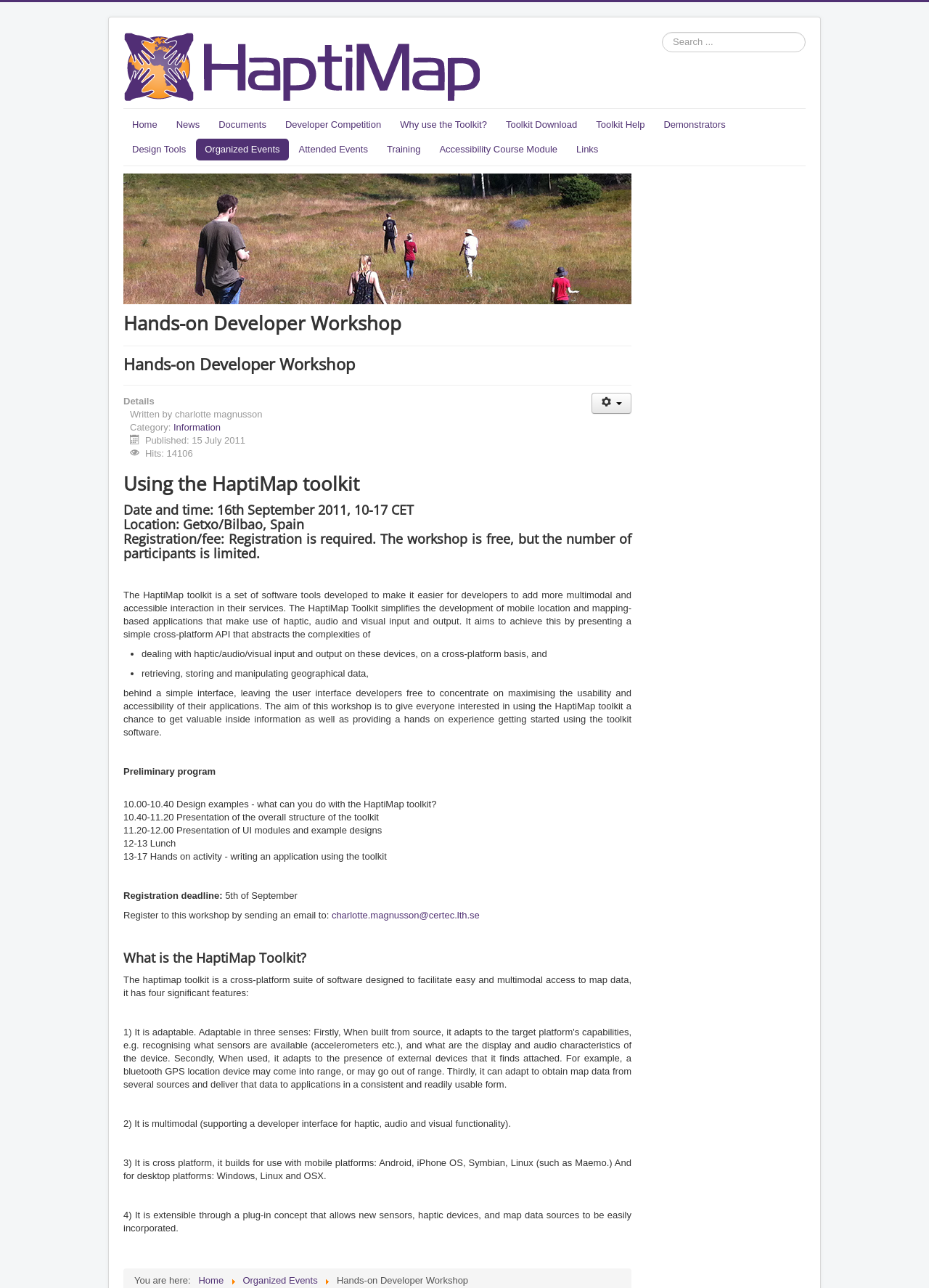Show the bounding box coordinates for the element that needs to be clicked to execute the following instruction: "Learn about the HaptiMap Toolkit". Provide the coordinates in the form of four float numbers between 0 and 1, i.e., [left, top, right, bottom].

[0.133, 0.738, 0.68, 0.749]